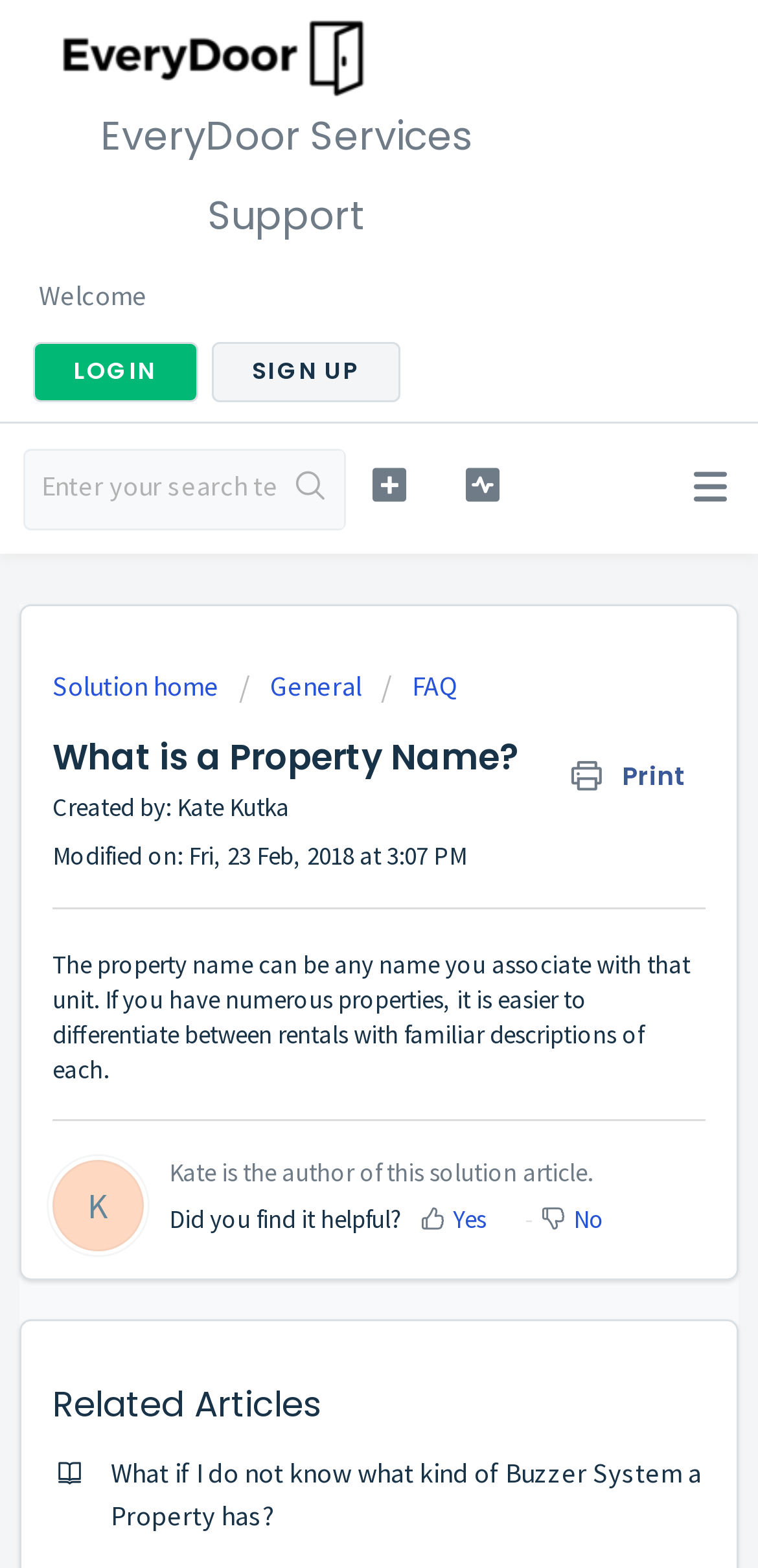Locate and generate the text content of the webpage's heading.

EveryDoor Services Support